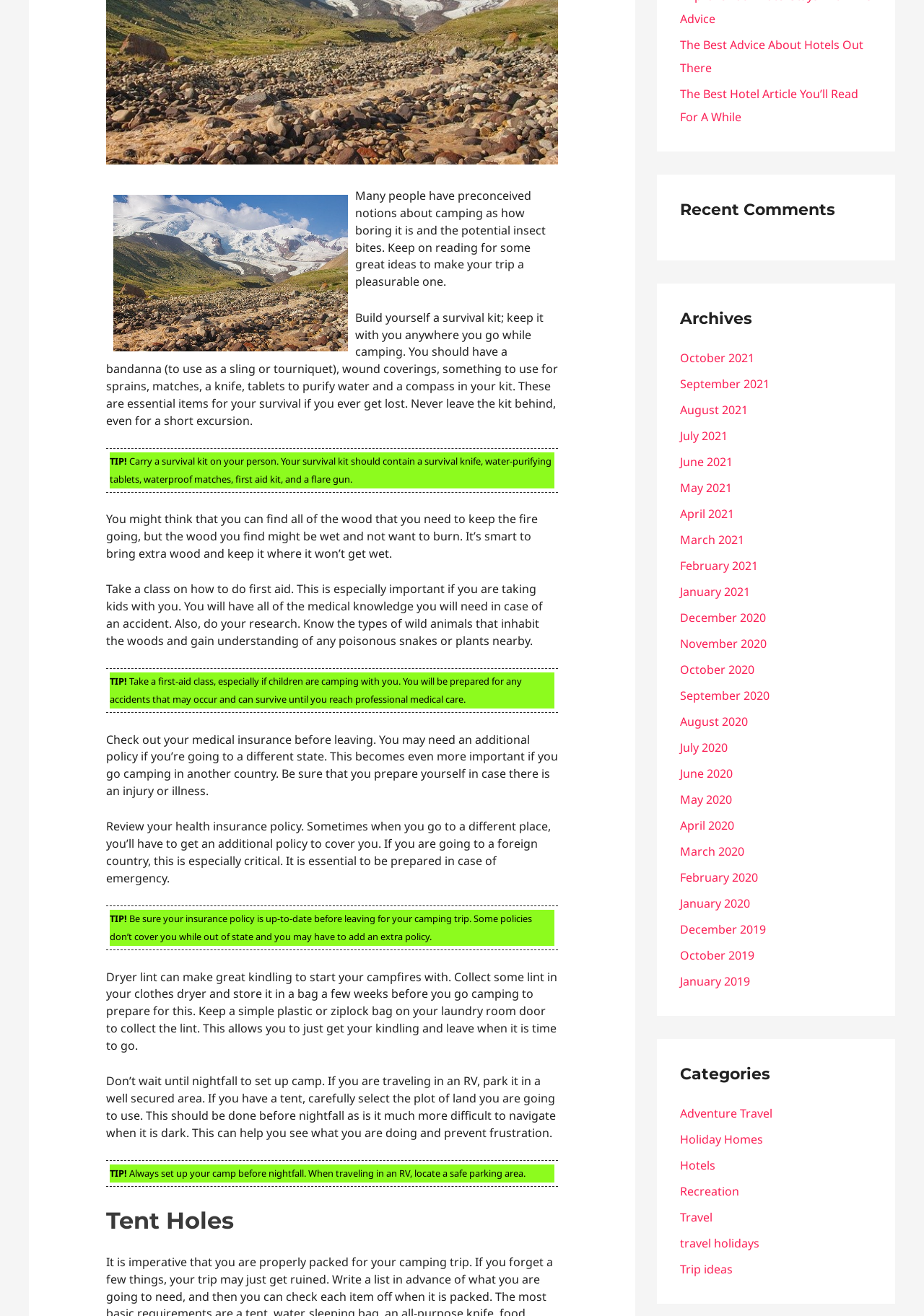Determine the bounding box coordinates in the format (top-left x, top-left y, bottom-right x, bottom-right y). Ensure all values are floating point numbers between 0 and 1. Identify the bounding box of the UI element described by: June 2020

[0.736, 0.582, 0.793, 0.594]